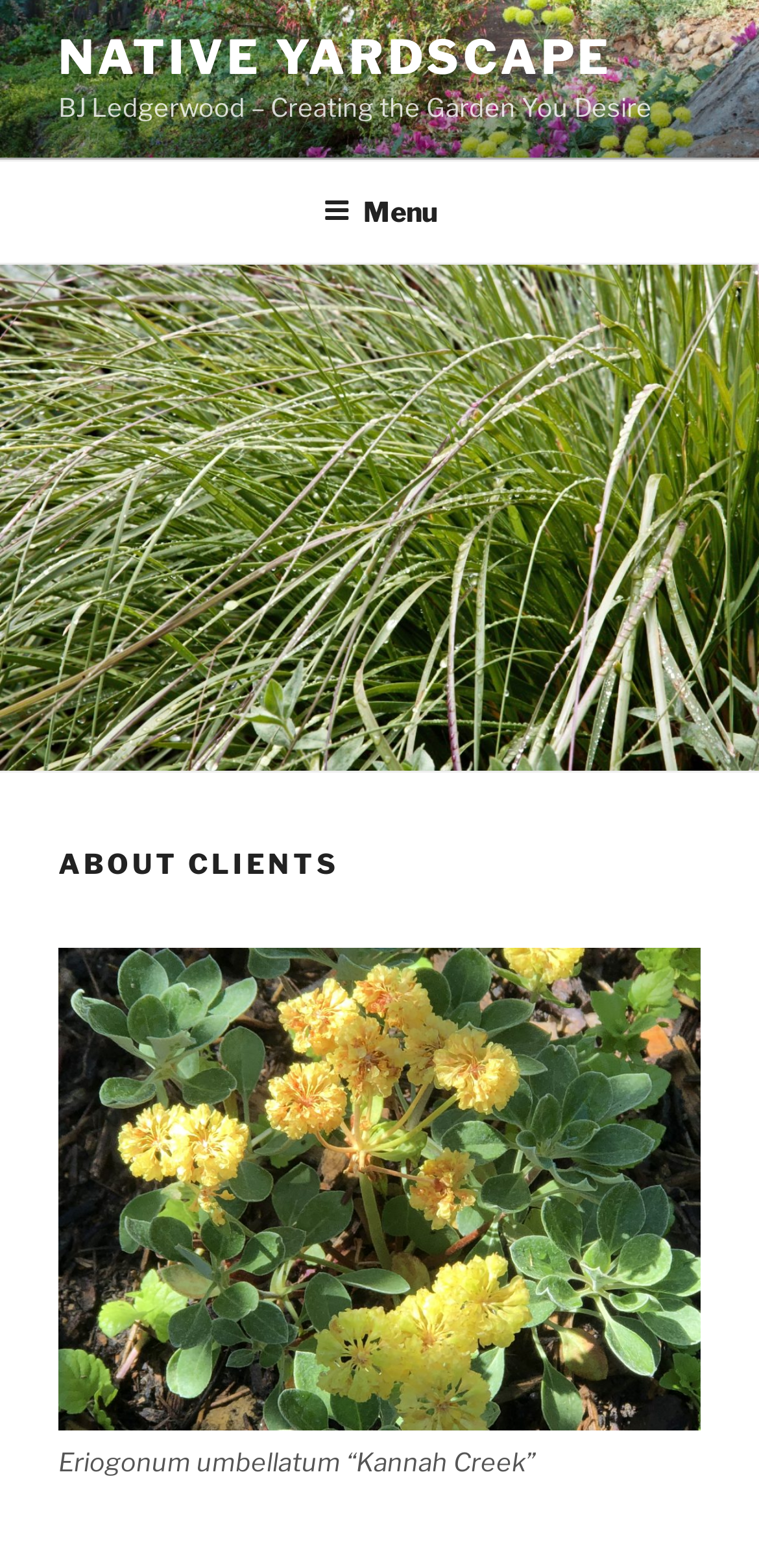Please locate the UI element described by "Menu" and provide its bounding box coordinates.

[0.388, 0.104, 0.612, 0.165]